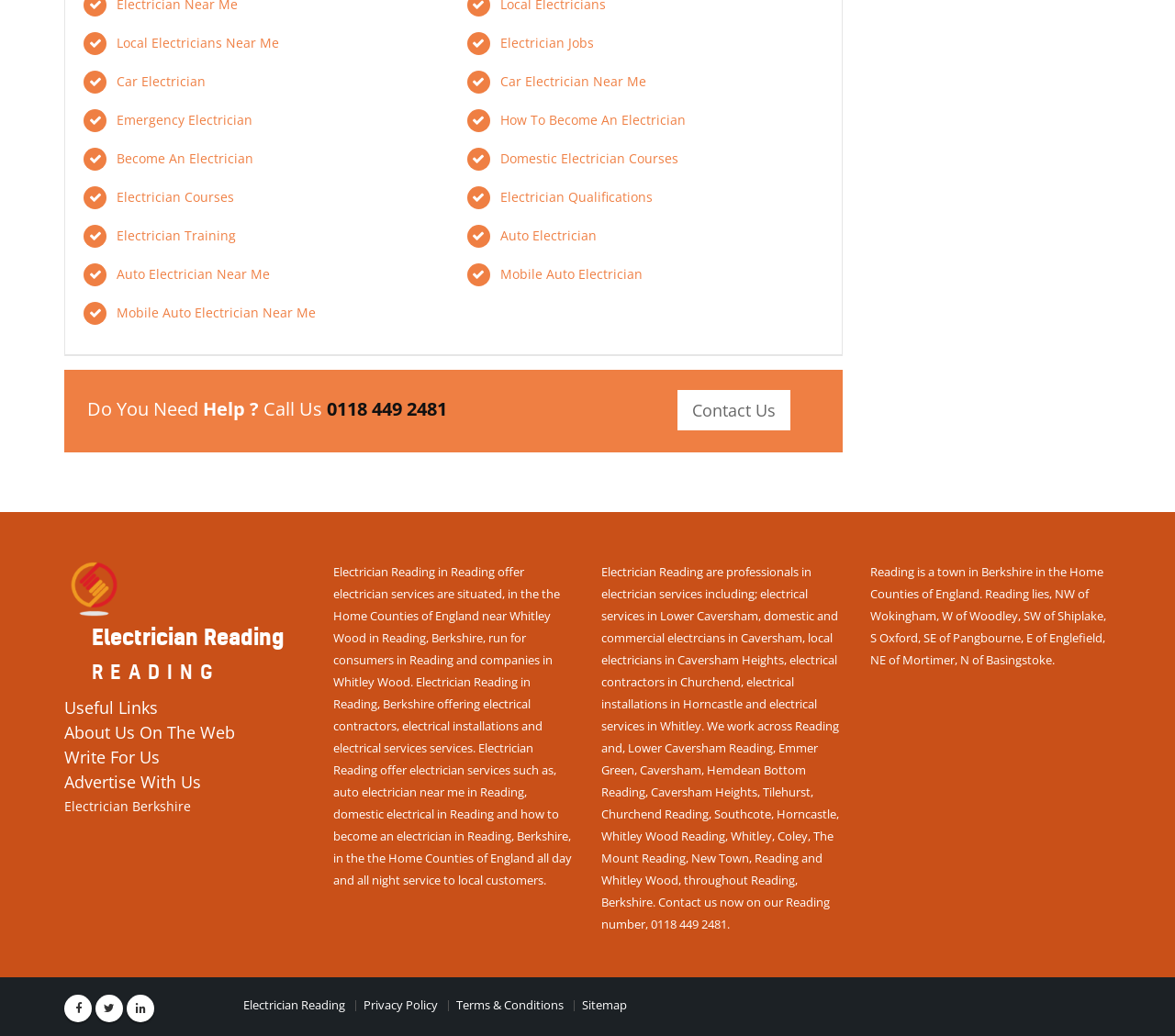Provide a brief response using a word or short phrase to this question:
What is the purpose of the link 'Become An Electrician'?

to become an electrician